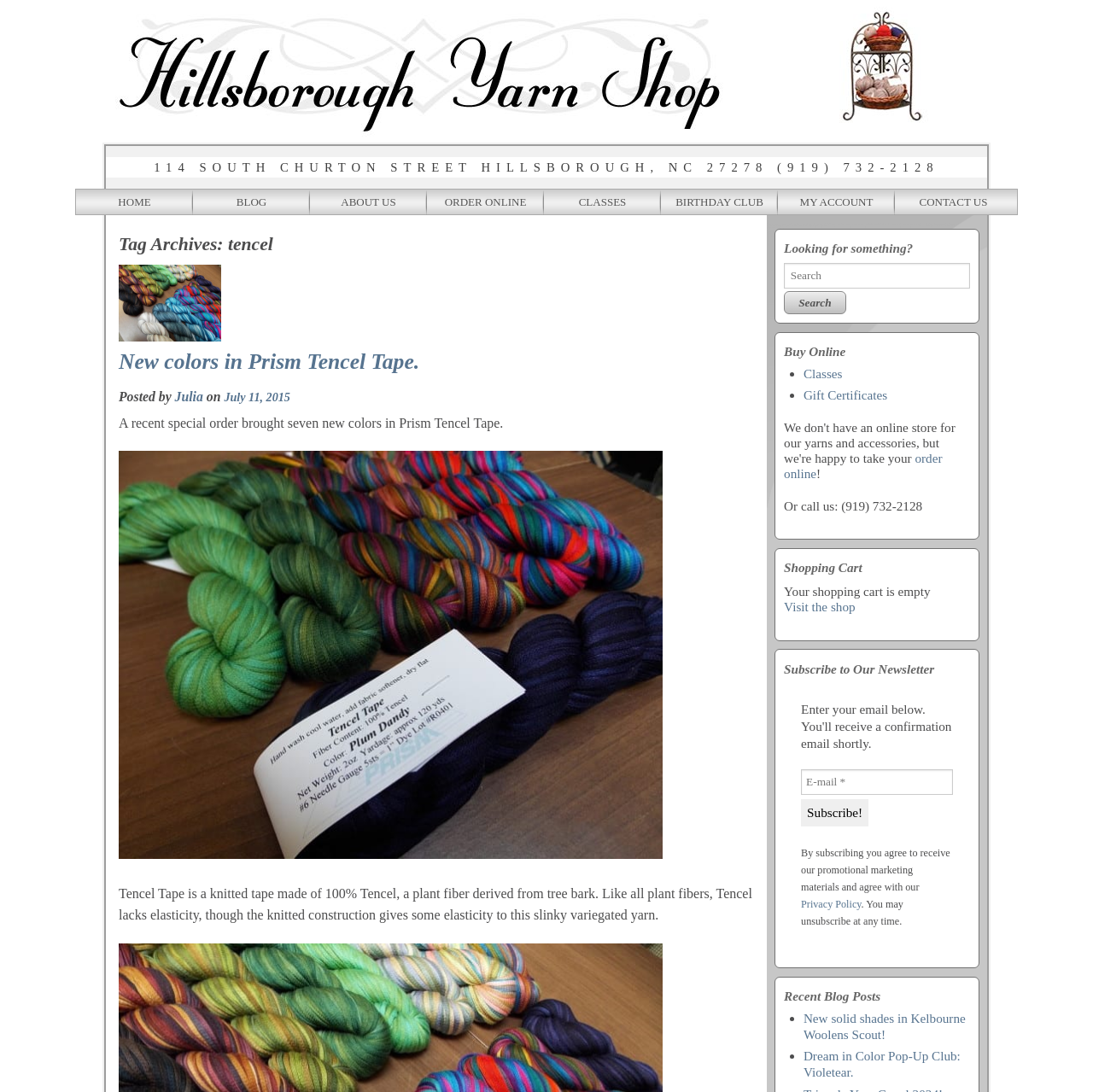Provide the bounding box coordinates of the HTML element this sentence describes: "Visit the shop".

[0.717, 0.549, 0.782, 0.562]